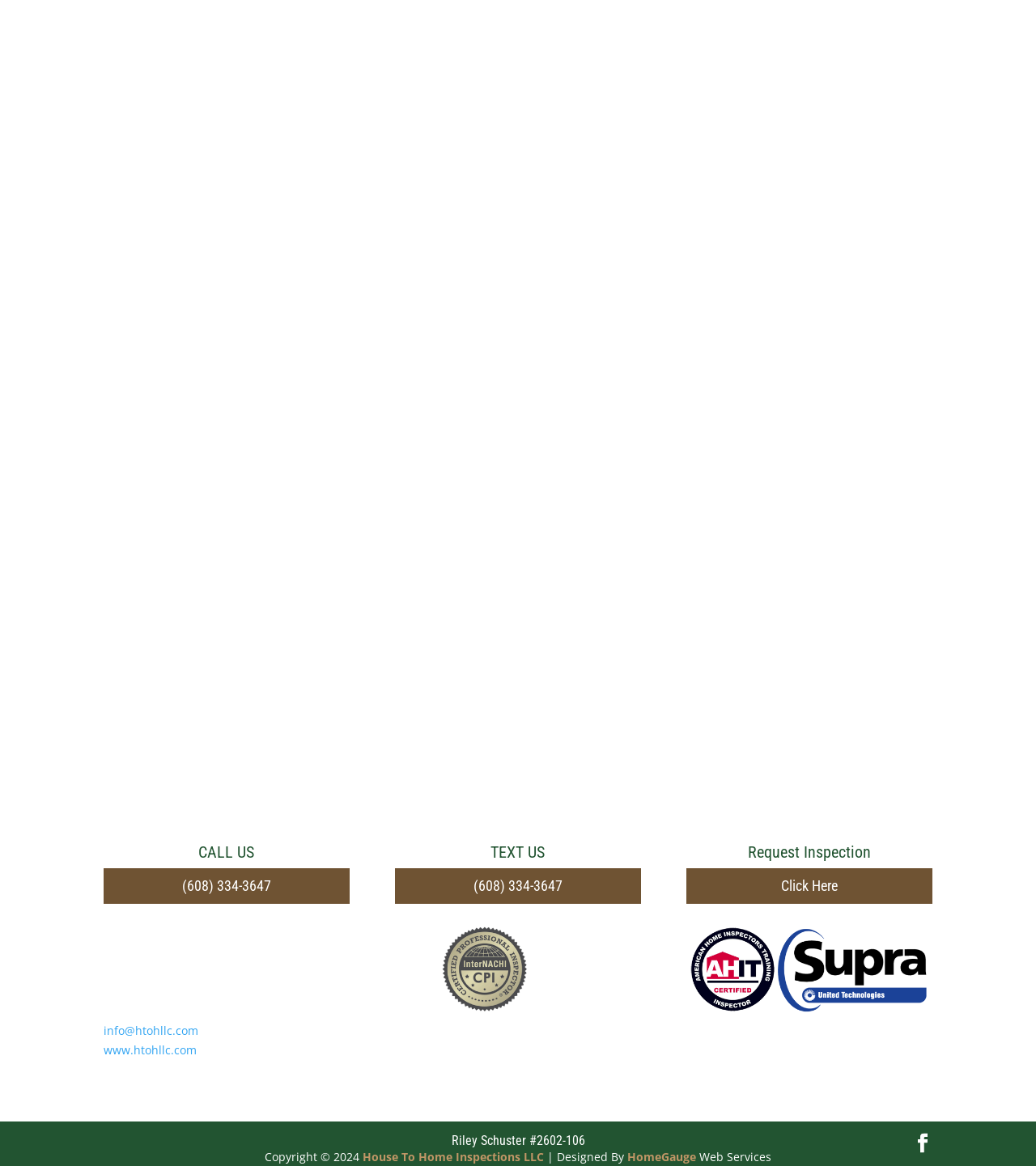What is the name of the licensed home inspector?
Please answer the question with a single word or phrase, referencing the image.

Riley Schuster